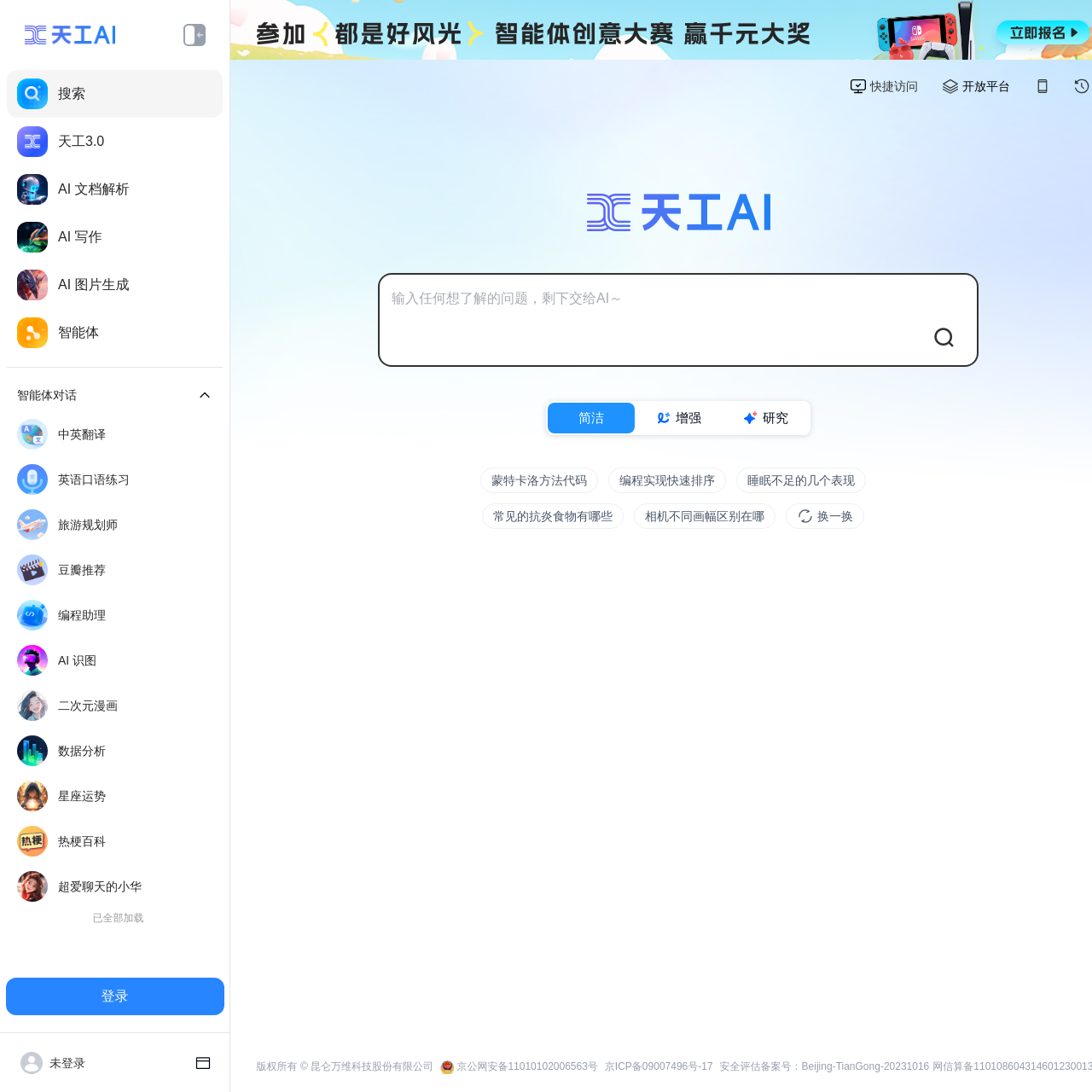What is the name of the company that owns the copyright?
Answer with a single word or short phrase according to what you see in the image.

昆仑万维科技股份有限公司